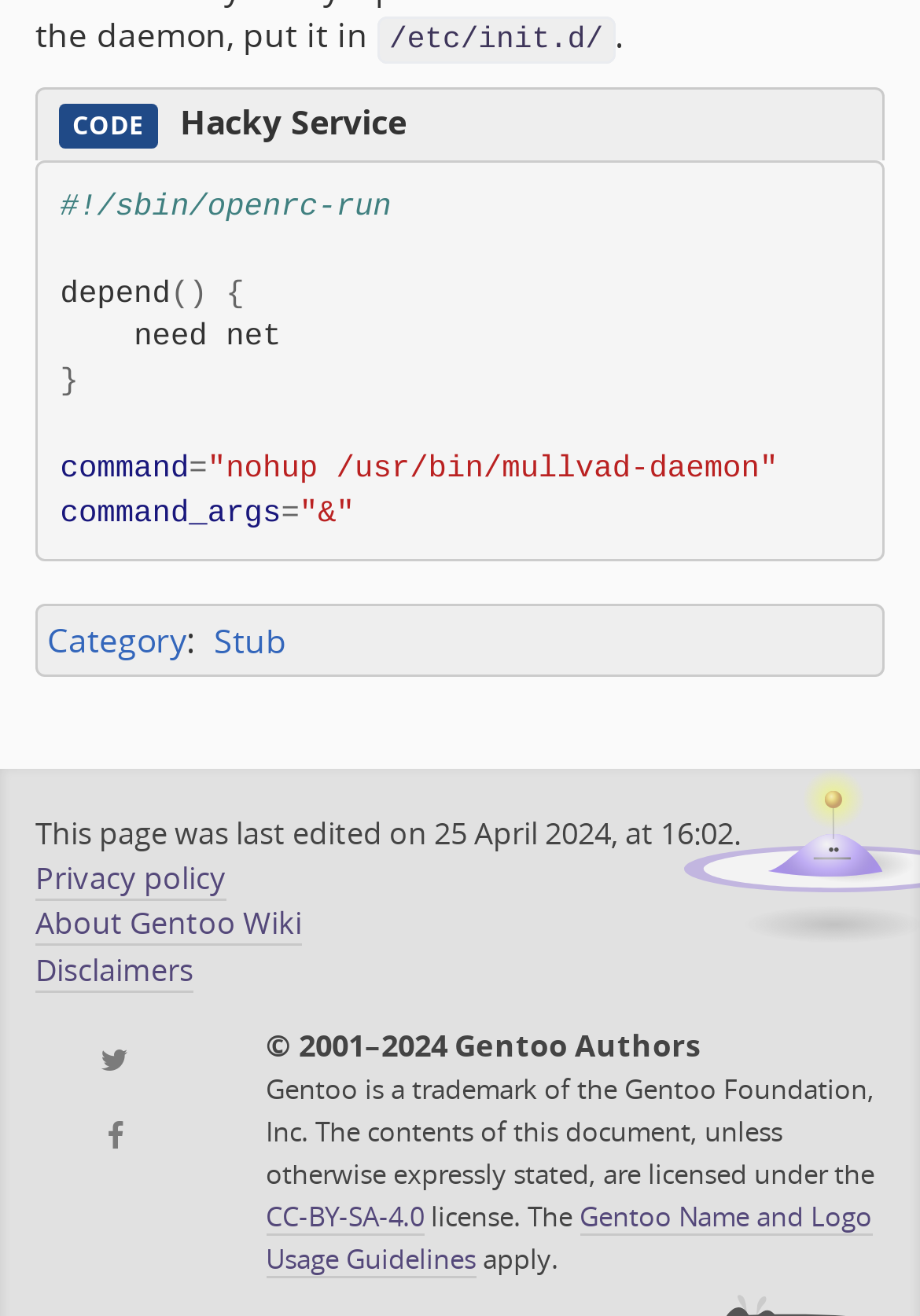Please identify the bounding box coordinates of the clickable element to fulfill the following instruction: "Click Stub". The coordinates should be four float numbers between 0 and 1, i.e., [left, top, right, bottom].

[0.232, 0.469, 0.312, 0.503]